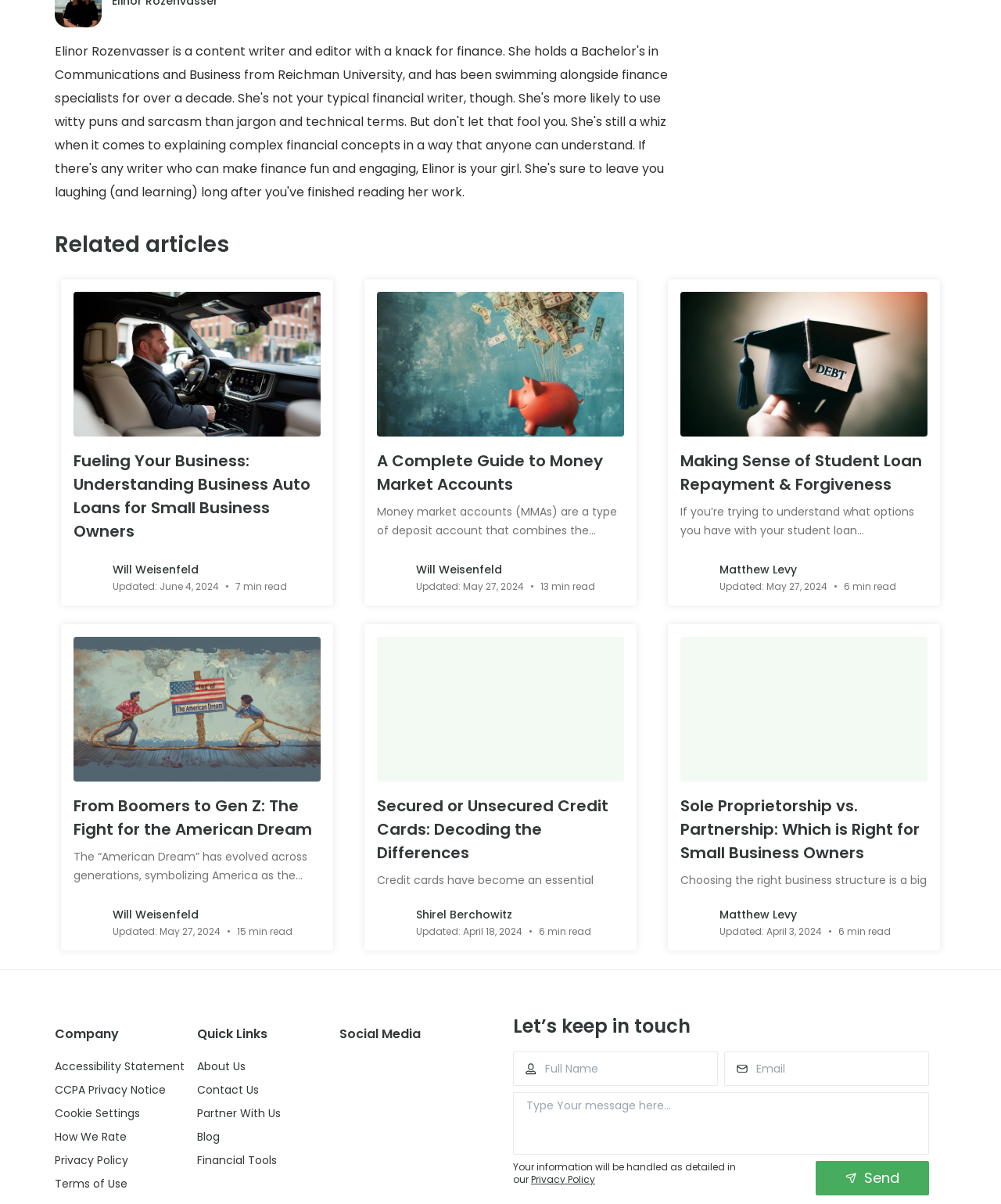Please determine the bounding box coordinates for the element that should be clicked to follow these instructions: "Learn about Money Market Accounts".

[0.377, 0.374, 0.602, 0.412]